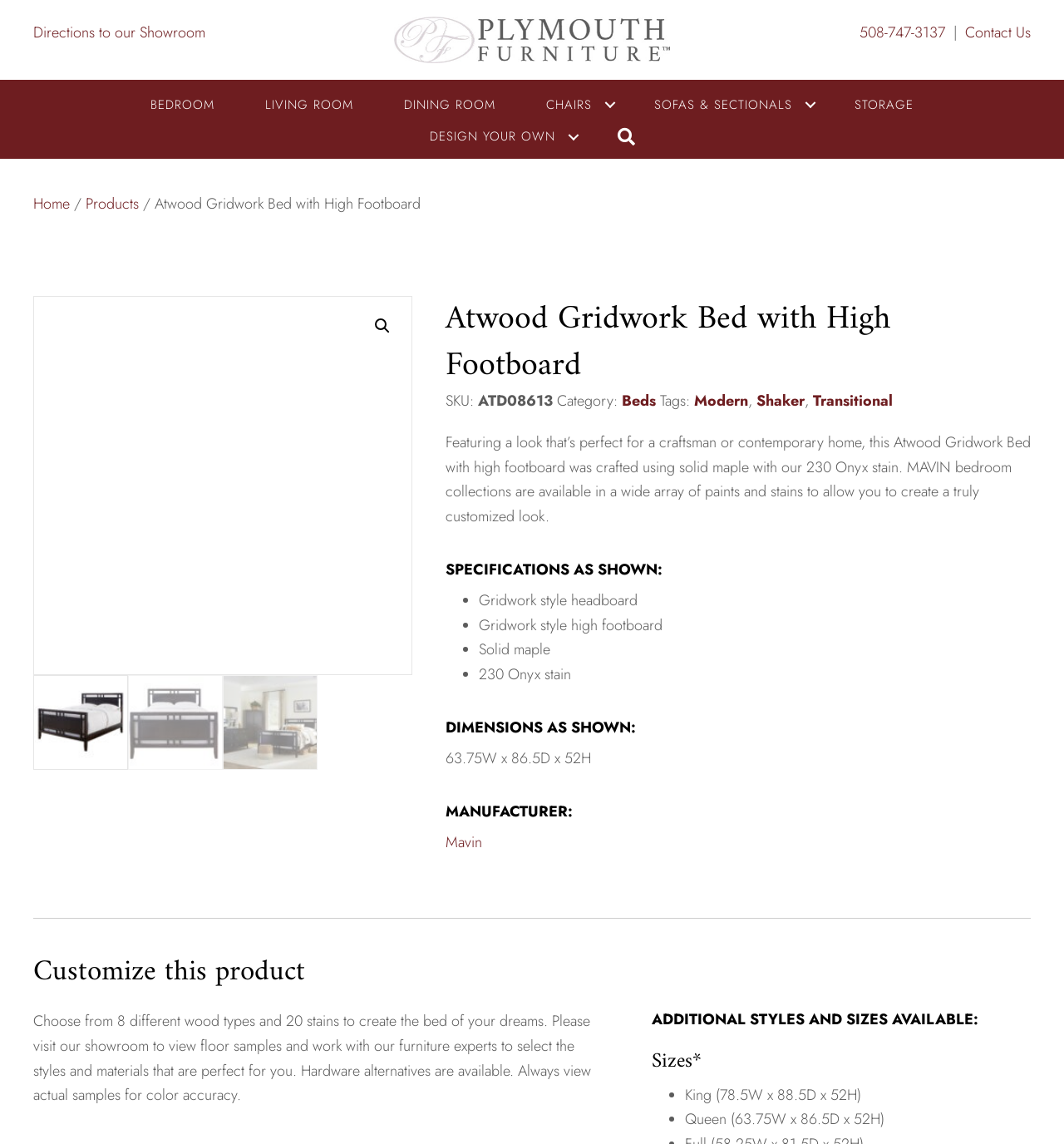Describe all the key features of the webpage in detail.

This webpage is about the Atwood Gridwork Bed with High Footboard, a product from Plymouth Furniture. At the top of the page, there are several links and a logo, including "Directions to our Showroom", "Plymouth Furniture Logo", "508-747-3137", and "Contact Us". Below these links, there is a navigation menu with categories such as "BEDROOM", "LIVING ROOM", "DINING ROOM", and more.

The main content of the page is about the Atwood Gridwork Bed, which is showcased with multiple images. The bed's details are listed, including its SKU, category, and tags. A descriptive text explains that the bed is perfect for a craftsman or contemporary home, made from solid maple with a 230 Onyx stain.

Below the product description, there are three sections: "SPECIFICATIONS AS SHOWN", "DIMENSIONS AS SHOWN", and "MANUFACTURER". The specifications section lists the bed's features, such as its gridwork style headboard and high footboard. The dimensions section provides the bed's measurements. The manufacturer section mentions Mavin as the manufacturer.

Further down the page, there is a section about customizing the product, allowing customers to choose from different wood types and stains. Additionally, there is a section about additional styles and sizes available, including King and Queen sizes.

Throughout the page, there are several images of the bed, as well as links to related categories and products. The overall layout is organized, with clear headings and concise text.